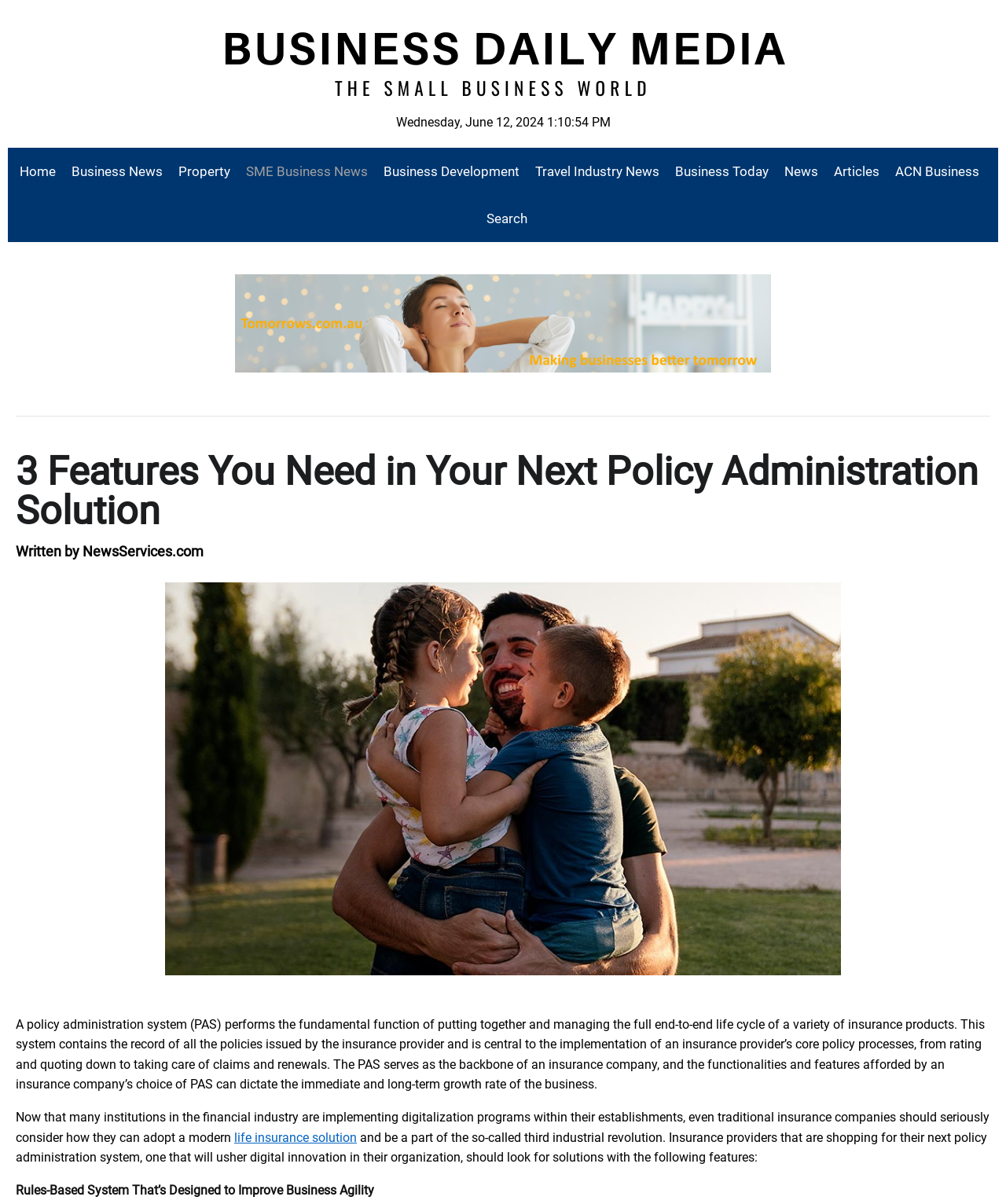Identify the bounding box coordinates of the element to click to follow this instruction: 'Read about life insurance solution'. Ensure the coordinates are four float values between 0 and 1, provided as [left, top, right, bottom].

[0.233, 0.938, 0.355, 0.951]